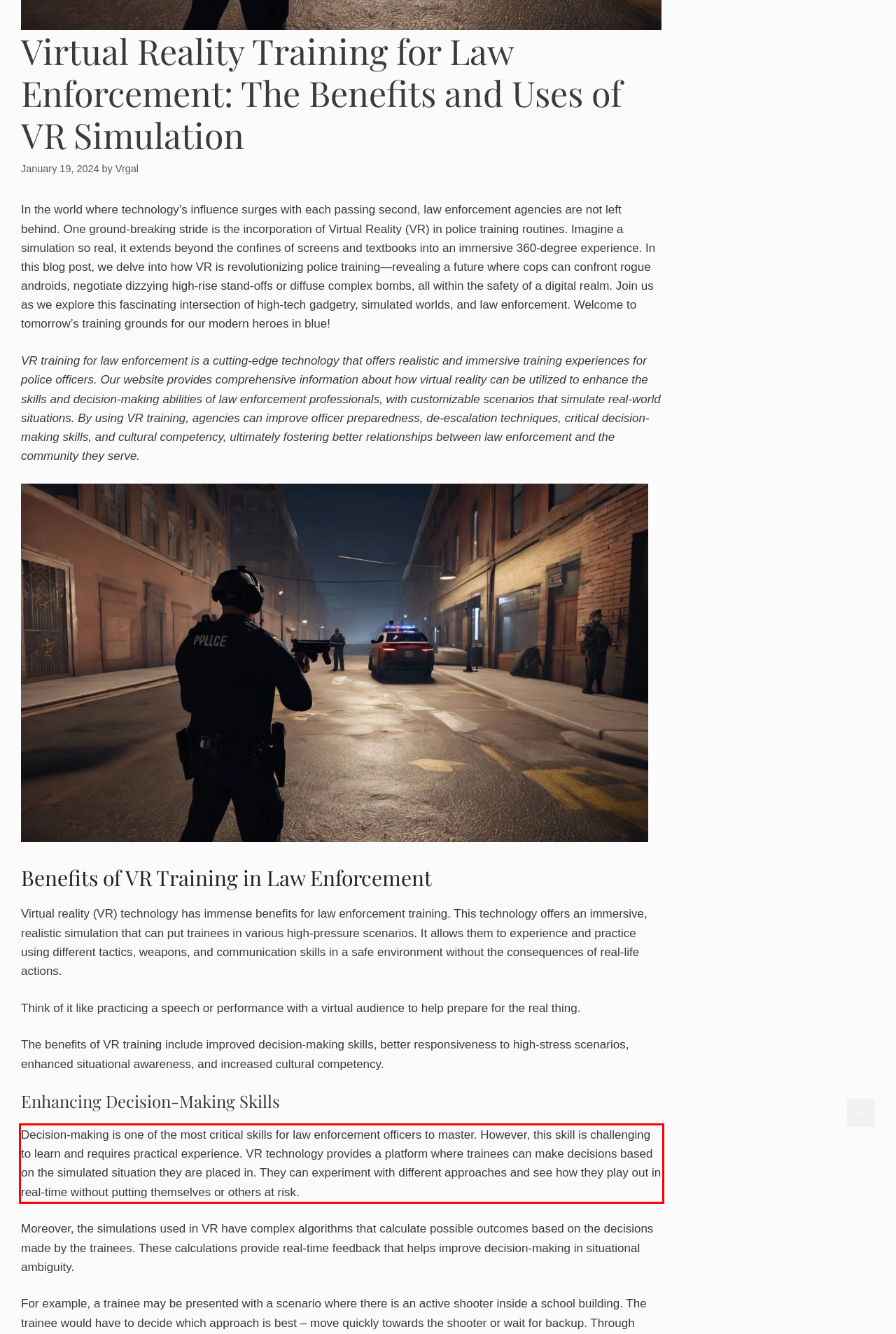Inspect the webpage screenshot that has a red bounding box and use OCR technology to read and display the text inside the red bounding box.

Decision-making is one of the most critical skills for law enforcement officers to master. However, this skill is challenging to learn and requires practical experience. VR technology provides a platform where trainees can make decisions based on the simulated situation they are placed in. They can experiment with different approaches and see how they play out in real-time without putting themselves or others at risk.